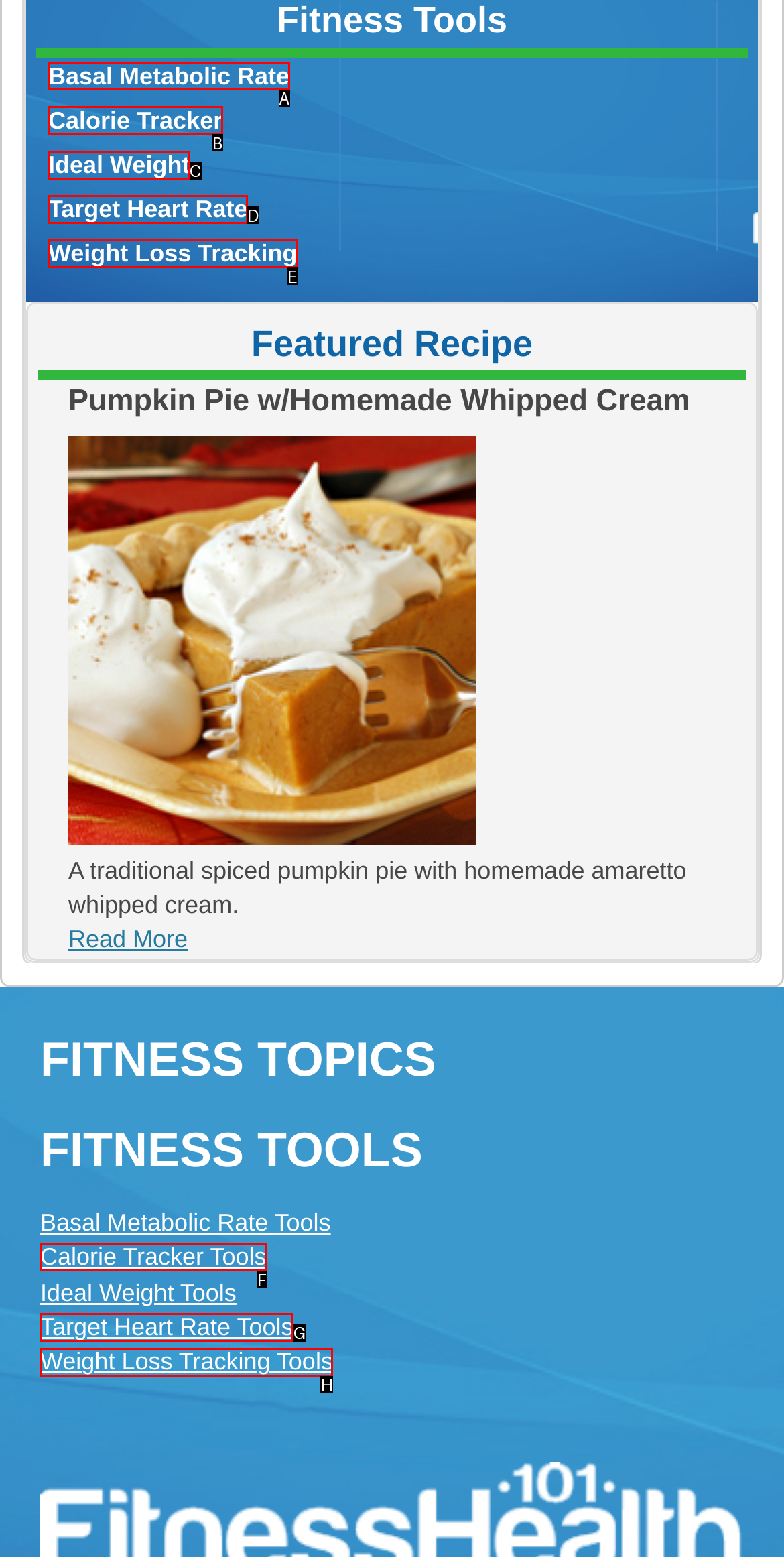Please identify the correct UI element to click for the task: Check out Weight Loss Tracking Respond with the letter of the appropriate option.

E